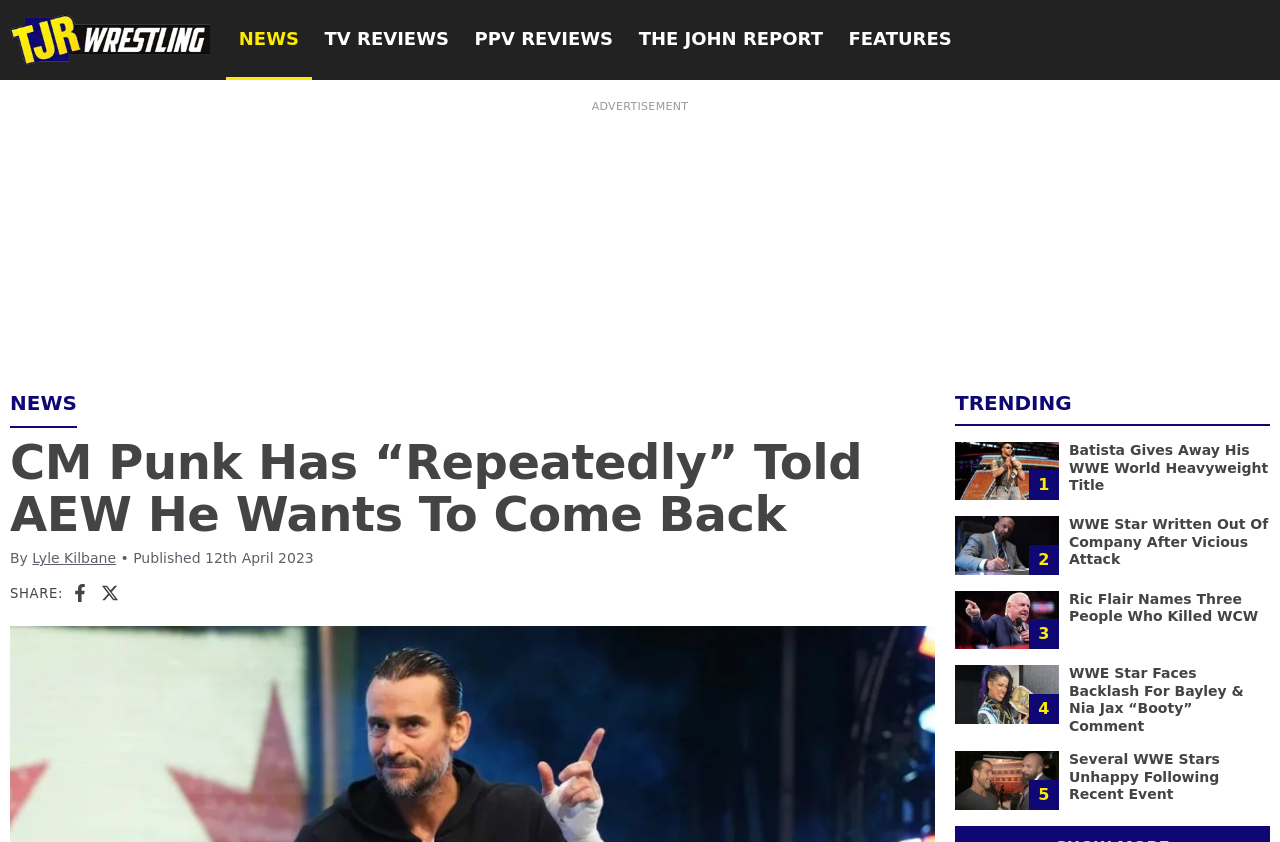Who wrote the article about CM Punk?
Respond to the question with a well-detailed and thorough answer.

I found the answer by looking at the author credit below the article title, which reads 'By Lyle Kilbane'. This indicates that Lyle Kilbane is the author of the article.